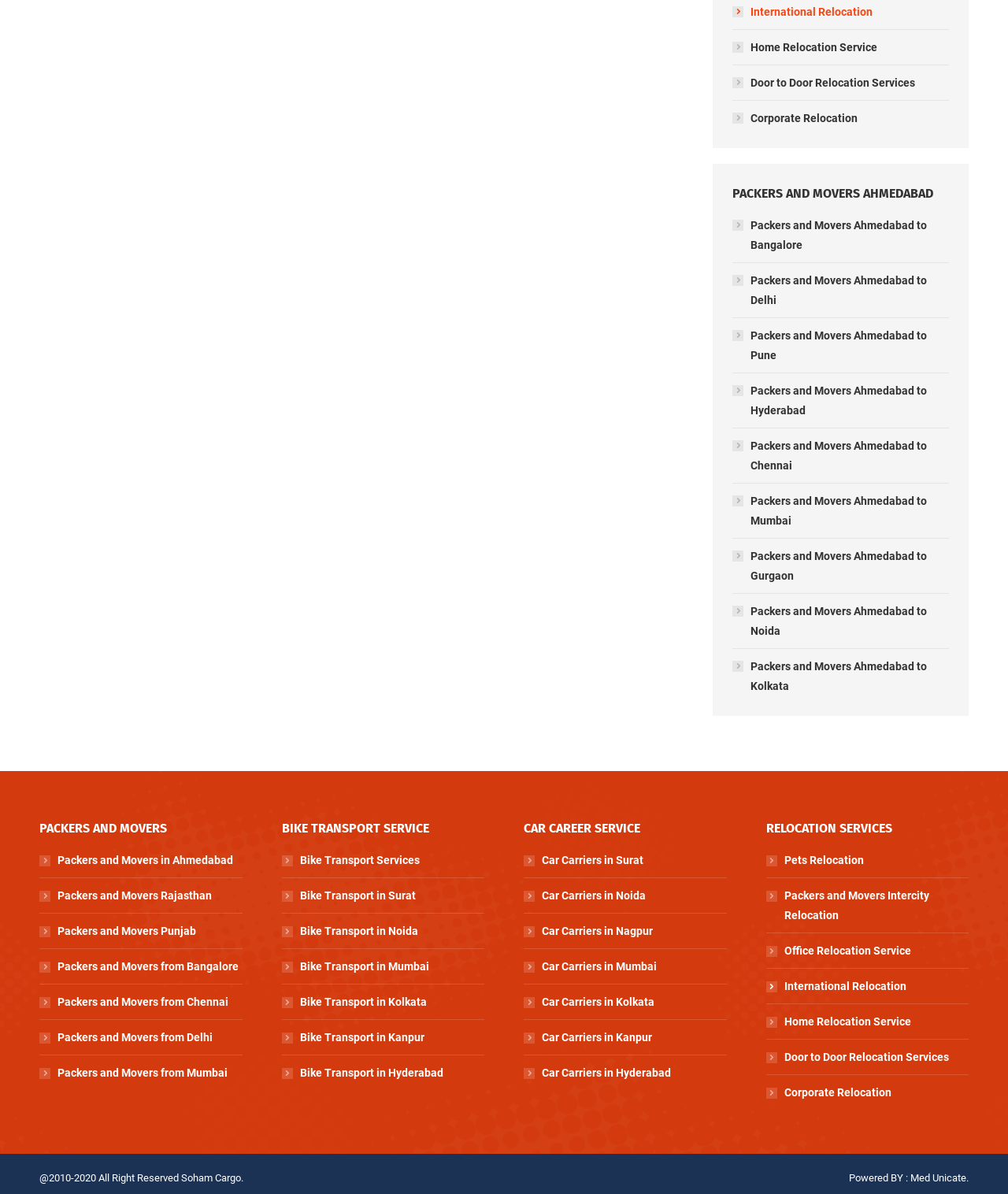Please give a one-word or short phrase response to the following question: 
What type of services does this company offer?

Relocation services